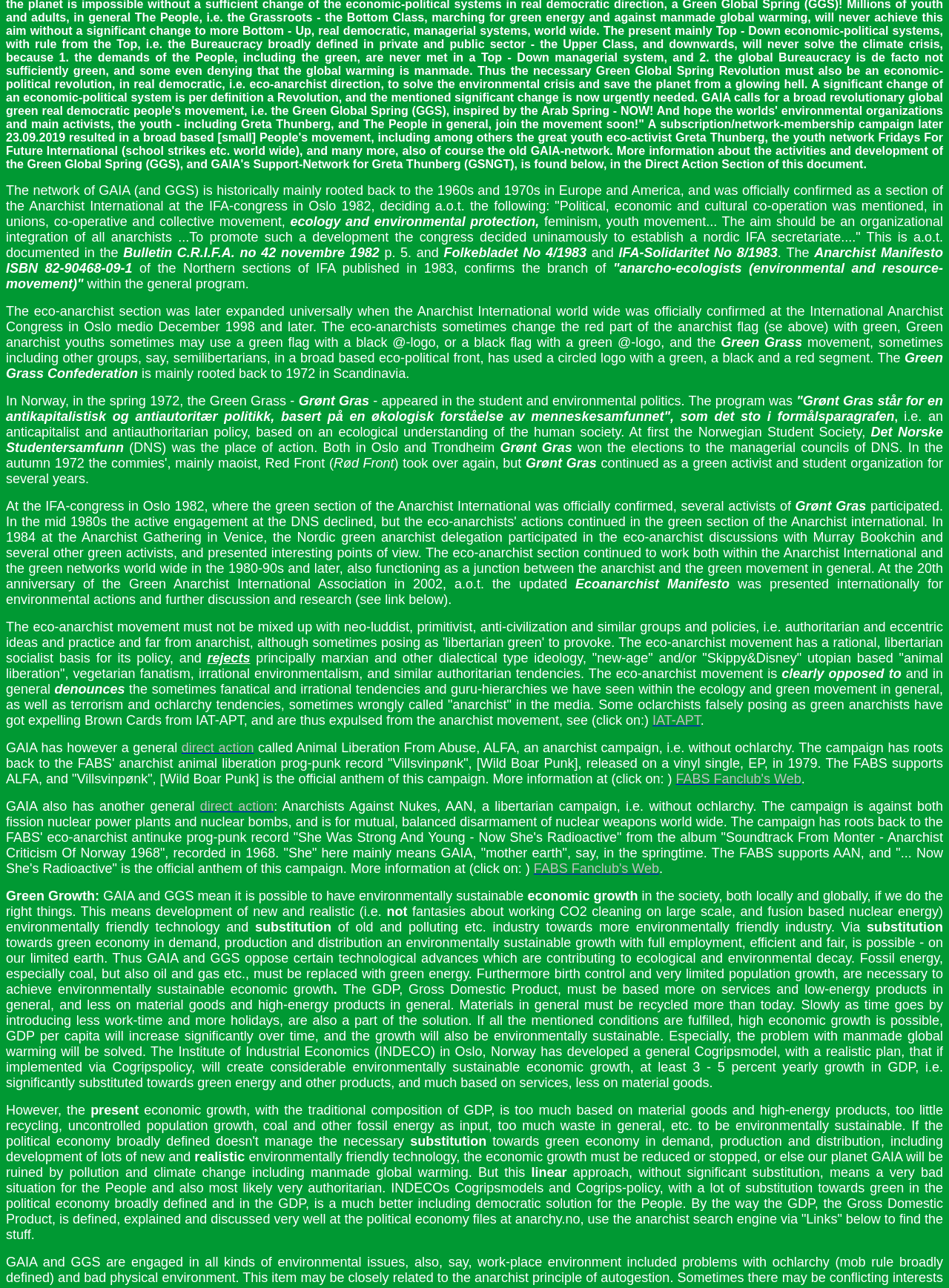What is the name of the record mentioned as the official anthem of the Animal Liberation From Abuse campaign?
Based on the image, provide your answer in one word or phrase.

Villsvinpønk